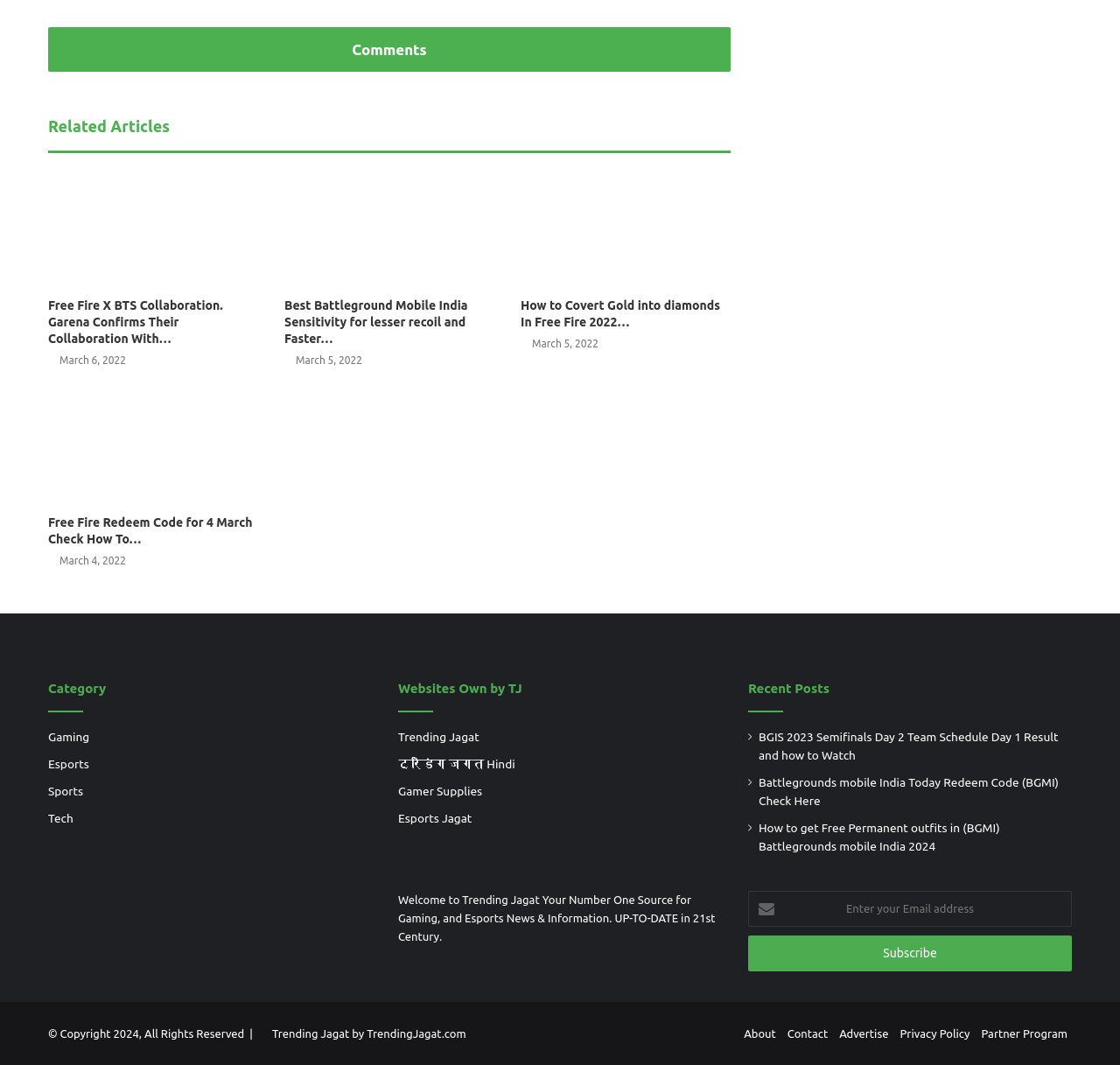Please reply with a single word or brief phrase to the question: 
How many social media links are there at the bottom of the webpage?

4